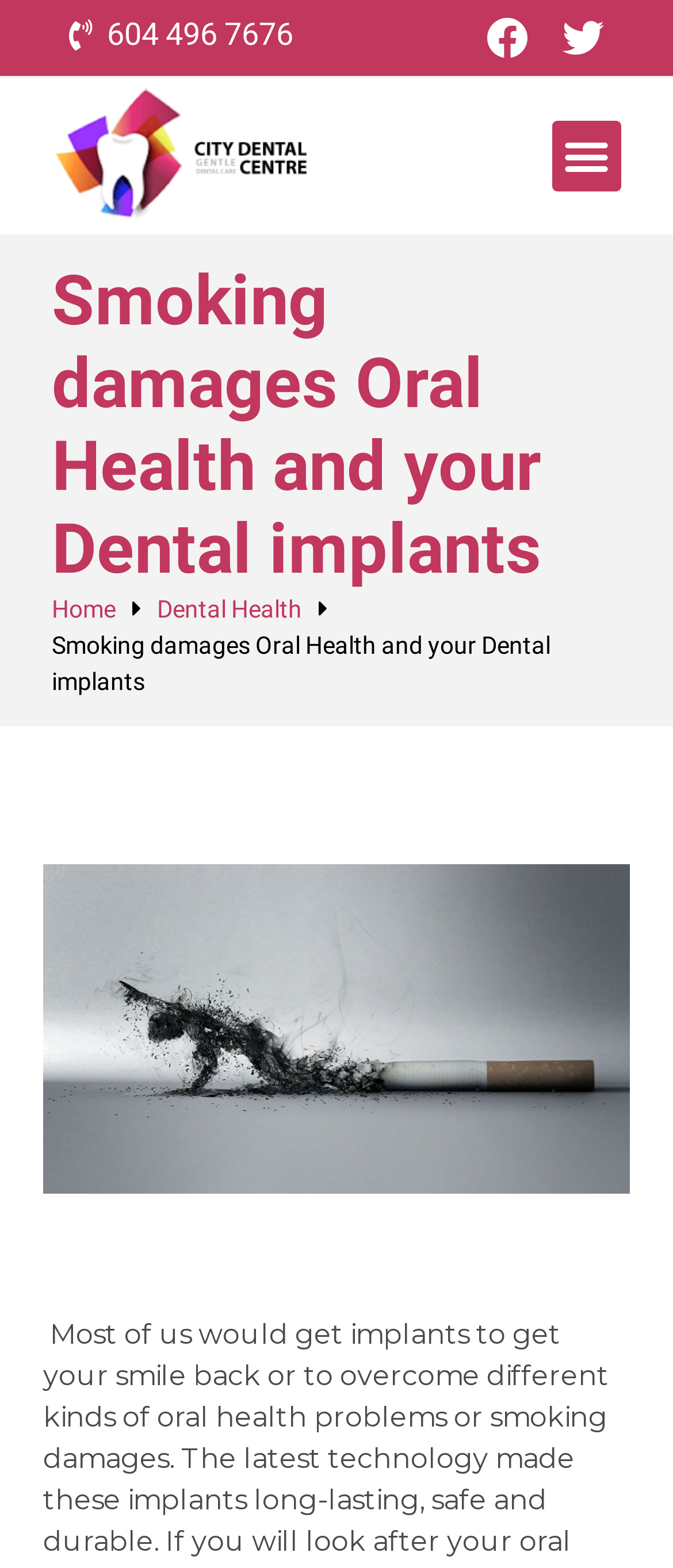Construct a thorough caption encompassing all aspects of the webpage.

The webpage is about dental implants and oral health, specifically focusing on the effects of smoking damages. At the top left corner, there is a phone number "604 496 7676" displayed as a link. Next to it, there are social media links to Facebook and Twitter, represented by their respective icons. 

On the top right corner, there is a menu toggle button that can be expanded. Below the phone number and social media links, there is a large heading that reads "Smoking damages Oral Health and your Dental implants" which is the title of the webpage. 

Underneath the heading, there are two links, "Home" and "Dental Health", which are likely navigation links to other parts of the website. The content of the webpage is likely to be about dental implants and how they can help overcome oral health problems caused by smoking damages, as hinted by the meta description.